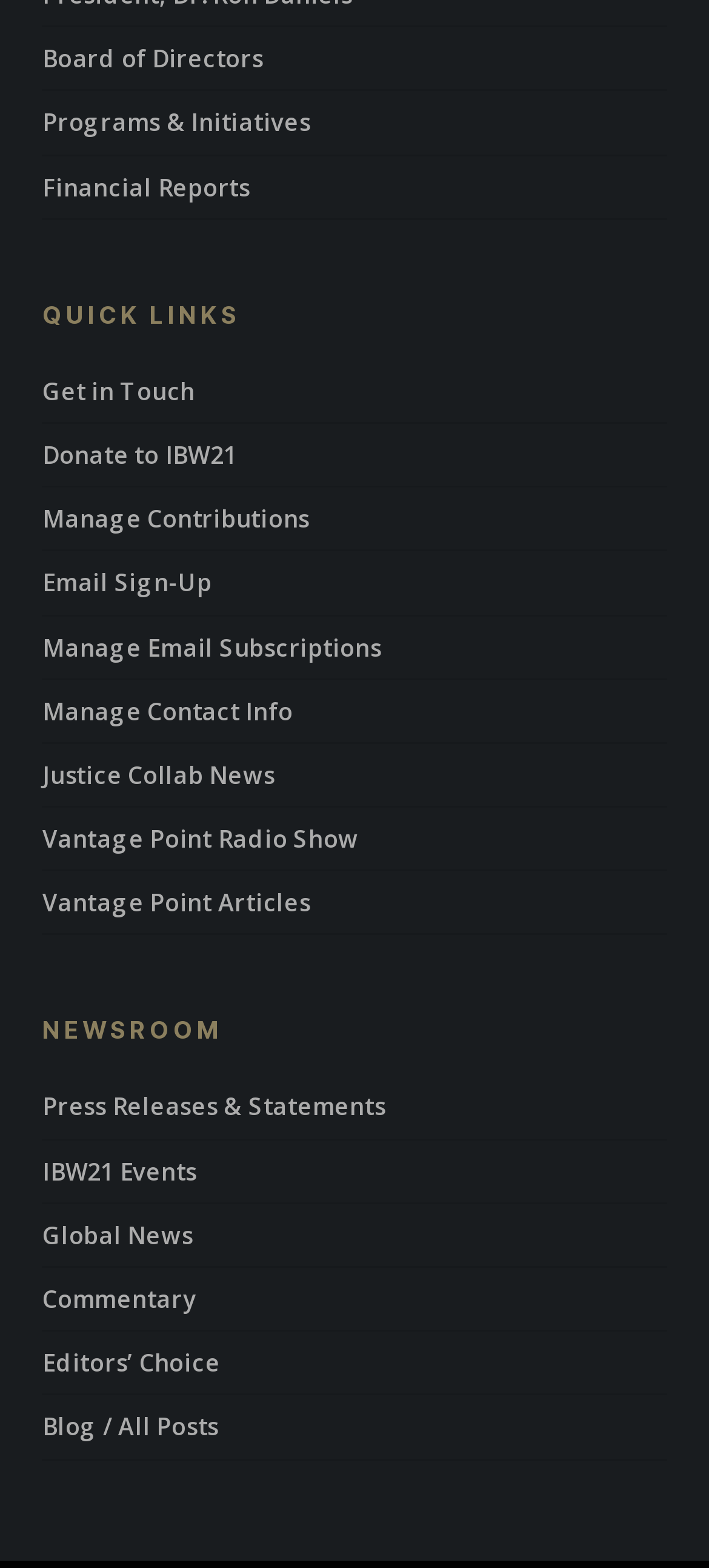Determine the bounding box coordinates for the UI element with the following description: "Blog / All Posts". The coordinates should be four float numbers between 0 and 1, represented as [left, top, right, bottom].

[0.06, 0.89, 0.94, 0.93]